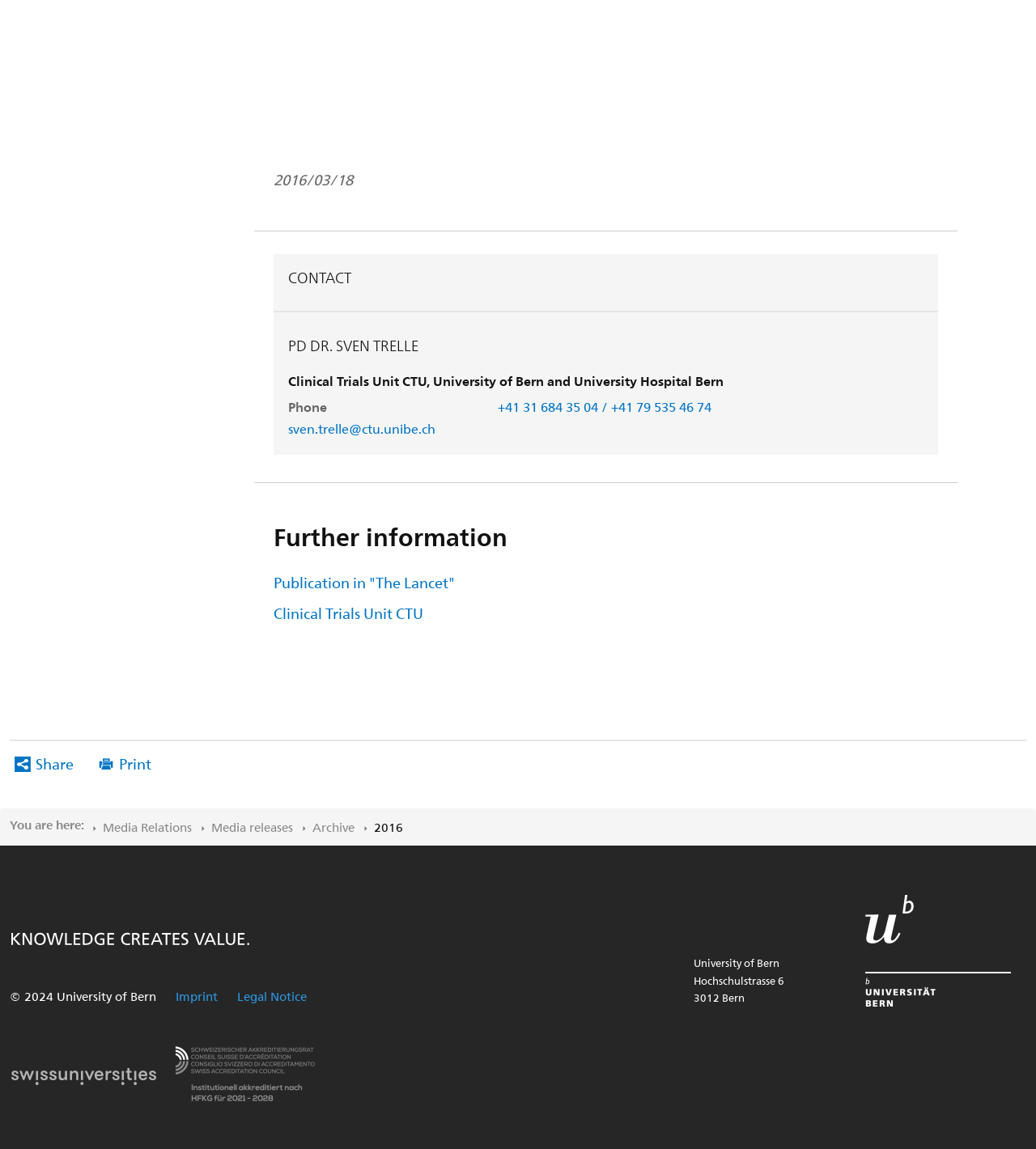What is the address of the University of Bern?
Using the screenshot, give a one-word or short phrase answer.

Hochschulstrasse 6, 3012 Bern